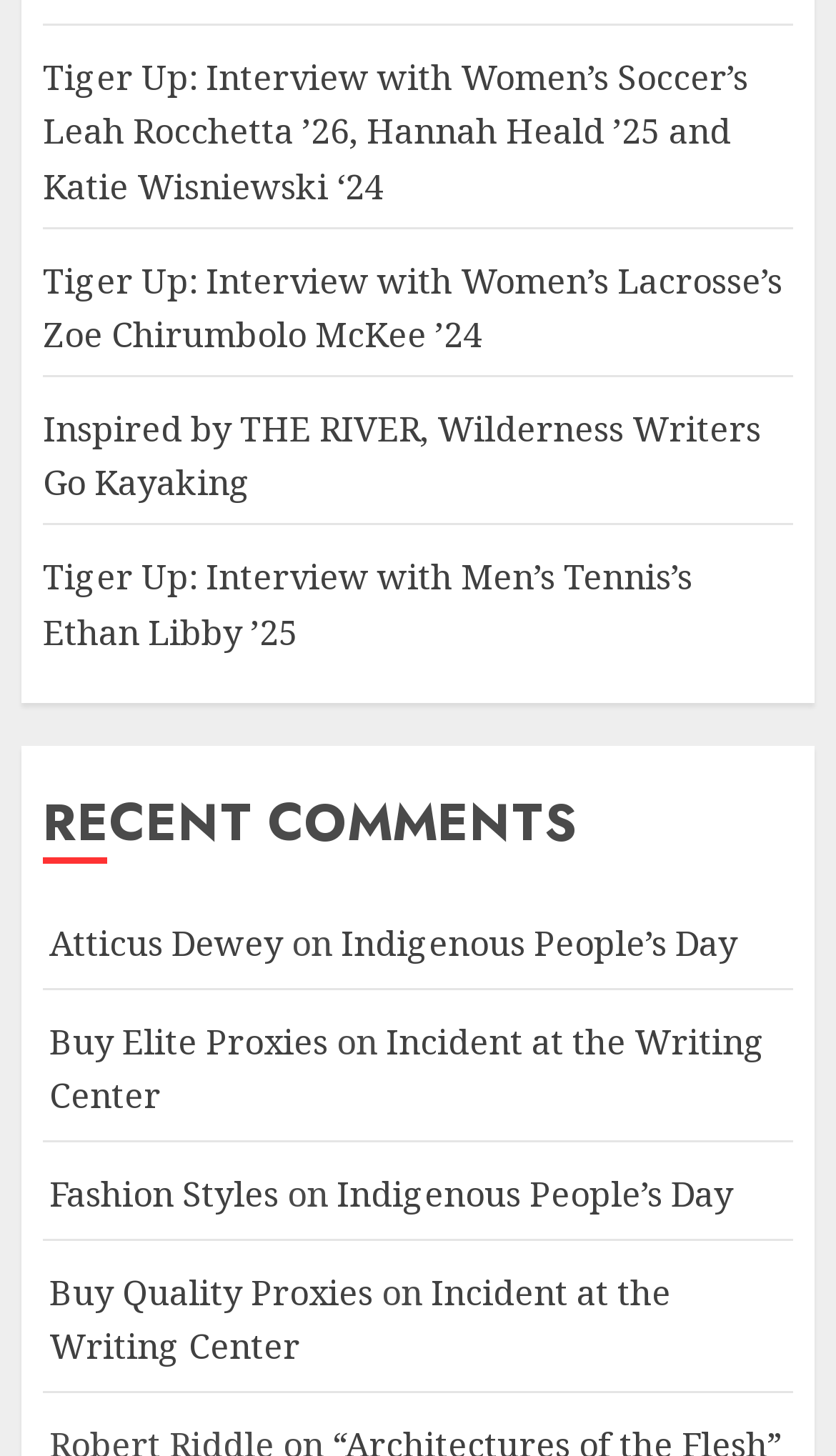What is the title of the first article?
Using the image, provide a concise answer in one word or a short phrase.

Tiger Up: Interview with Women’s Soccer’s Leah Rocchetta ’26, Hannah Heald ’25 and Katie Wisniewski ‘24